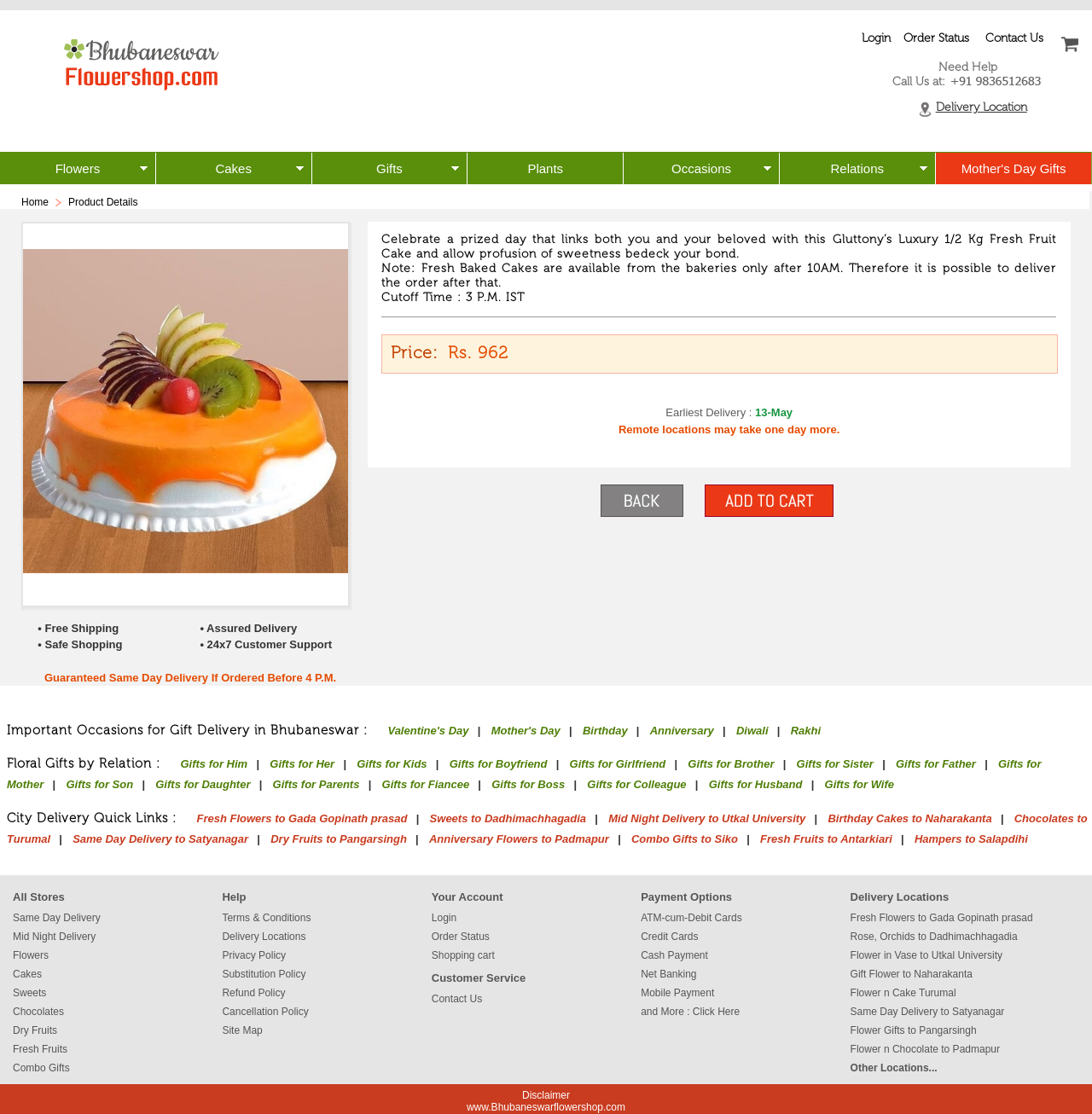Could you locate the bounding box coordinates for the section that should be clicked to accomplish this task: "View 'Order Status'".

[0.823, 0.02, 0.895, 0.048]